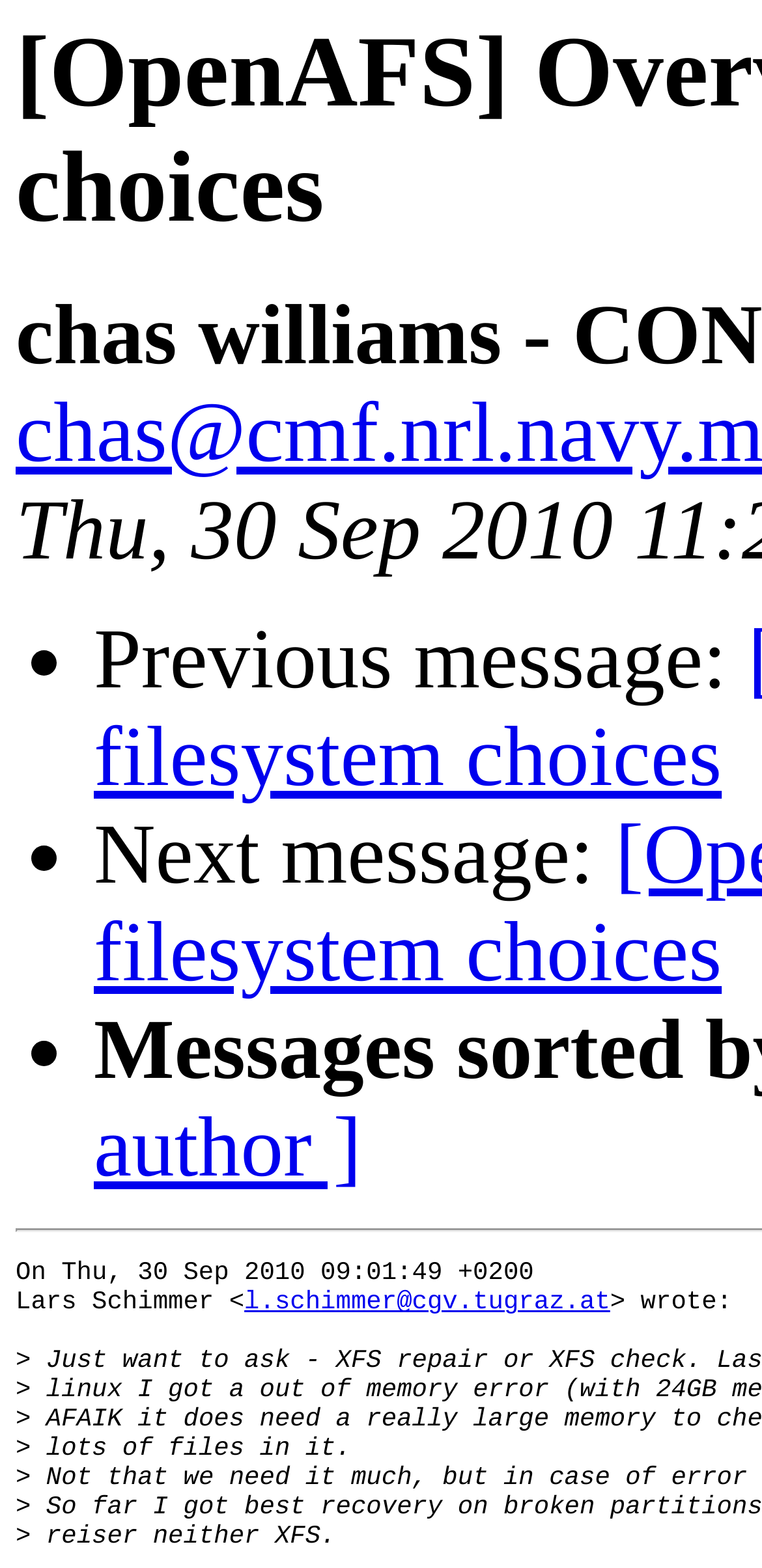How many list markers are there?
Respond to the question with a single word or phrase according to the image.

3